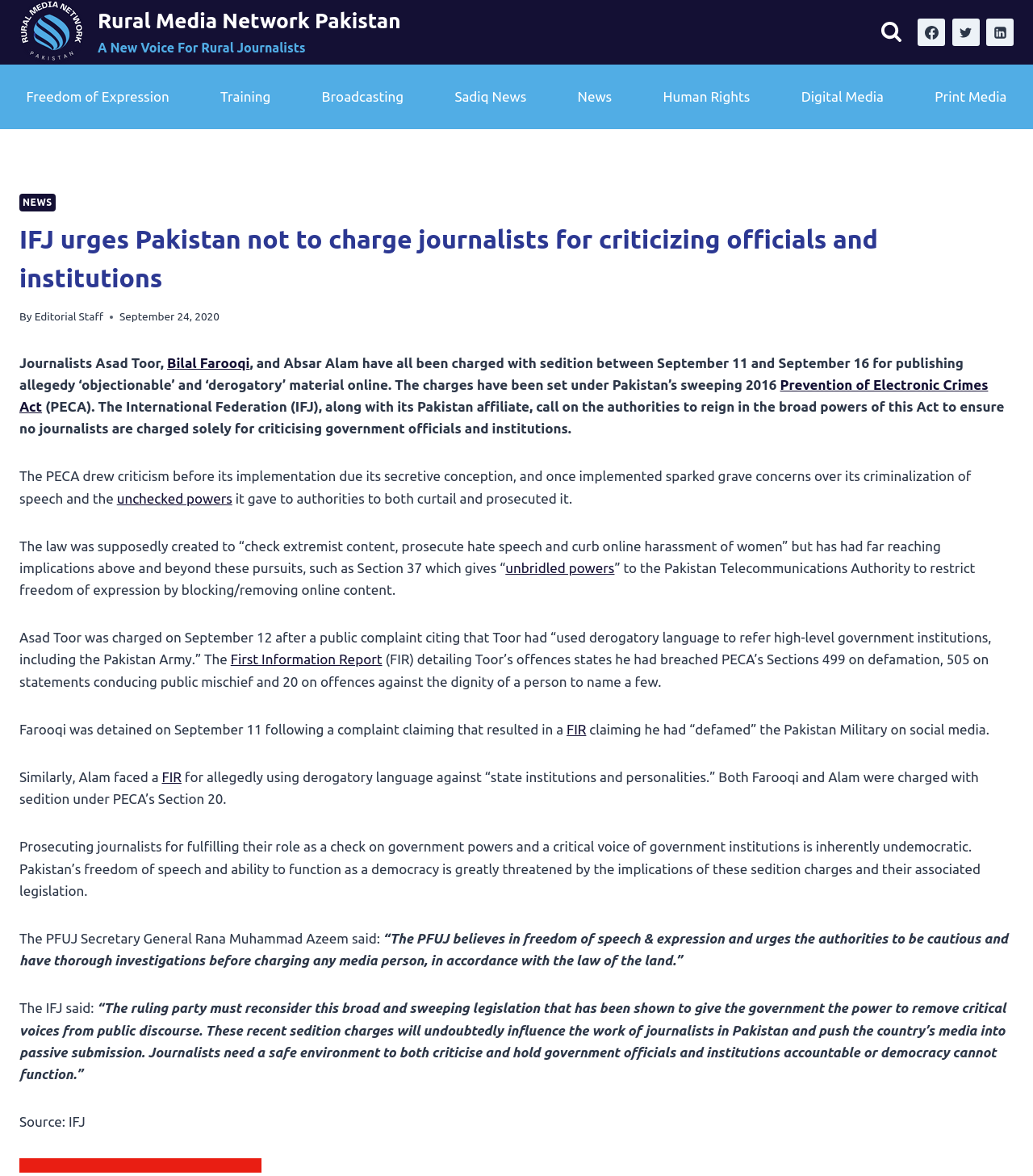Using the provided description unbridled powers, find the bounding box coordinates for the UI element. Provide the coordinates in (top-left x, top-left y, bottom-right x, bottom-right y) format, ensuring all values are between 0 and 1.

[0.489, 0.476, 0.595, 0.489]